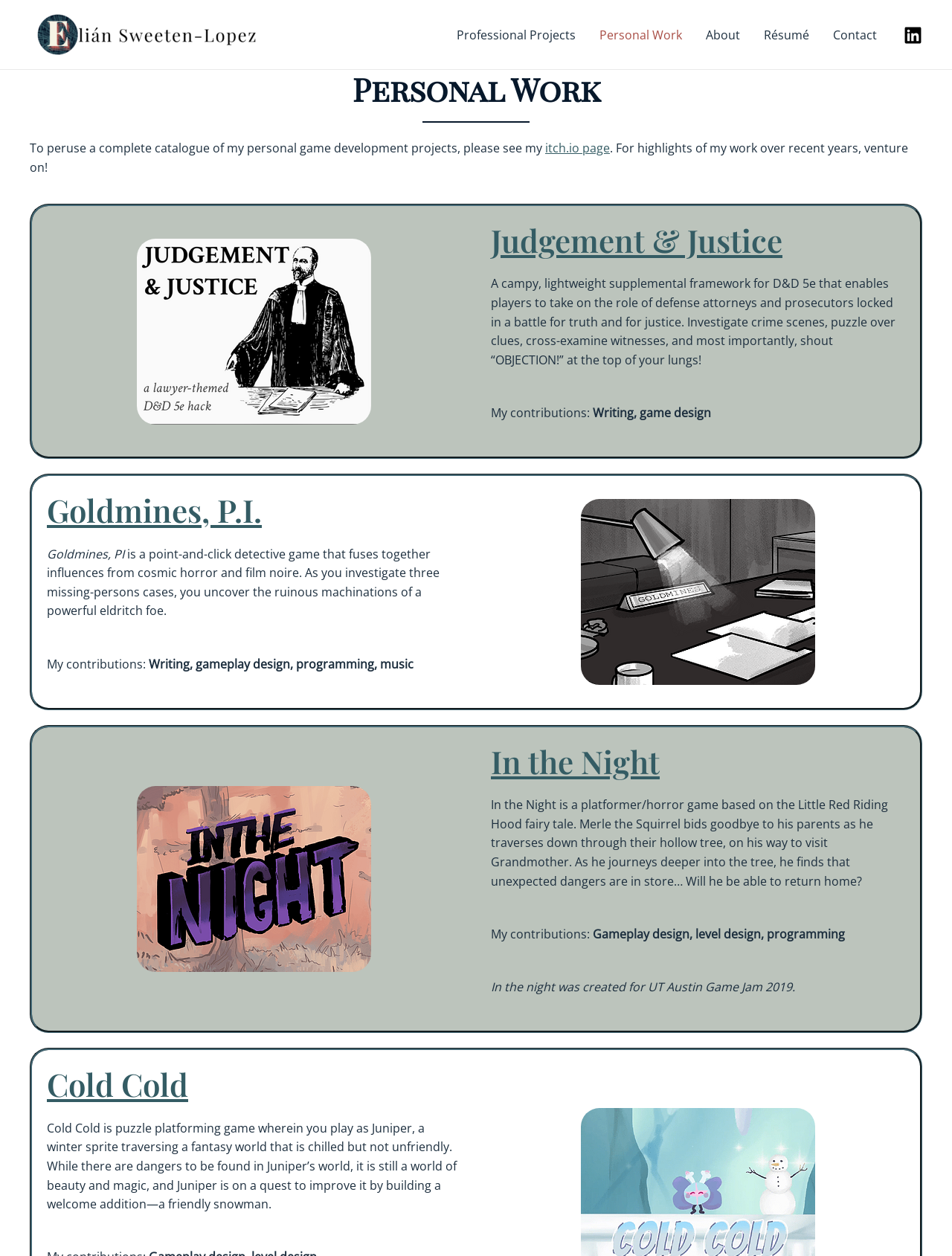Please determine the bounding box coordinates of the section I need to click to accomplish this instruction: "View In the Night".

[0.516, 0.59, 0.693, 0.623]